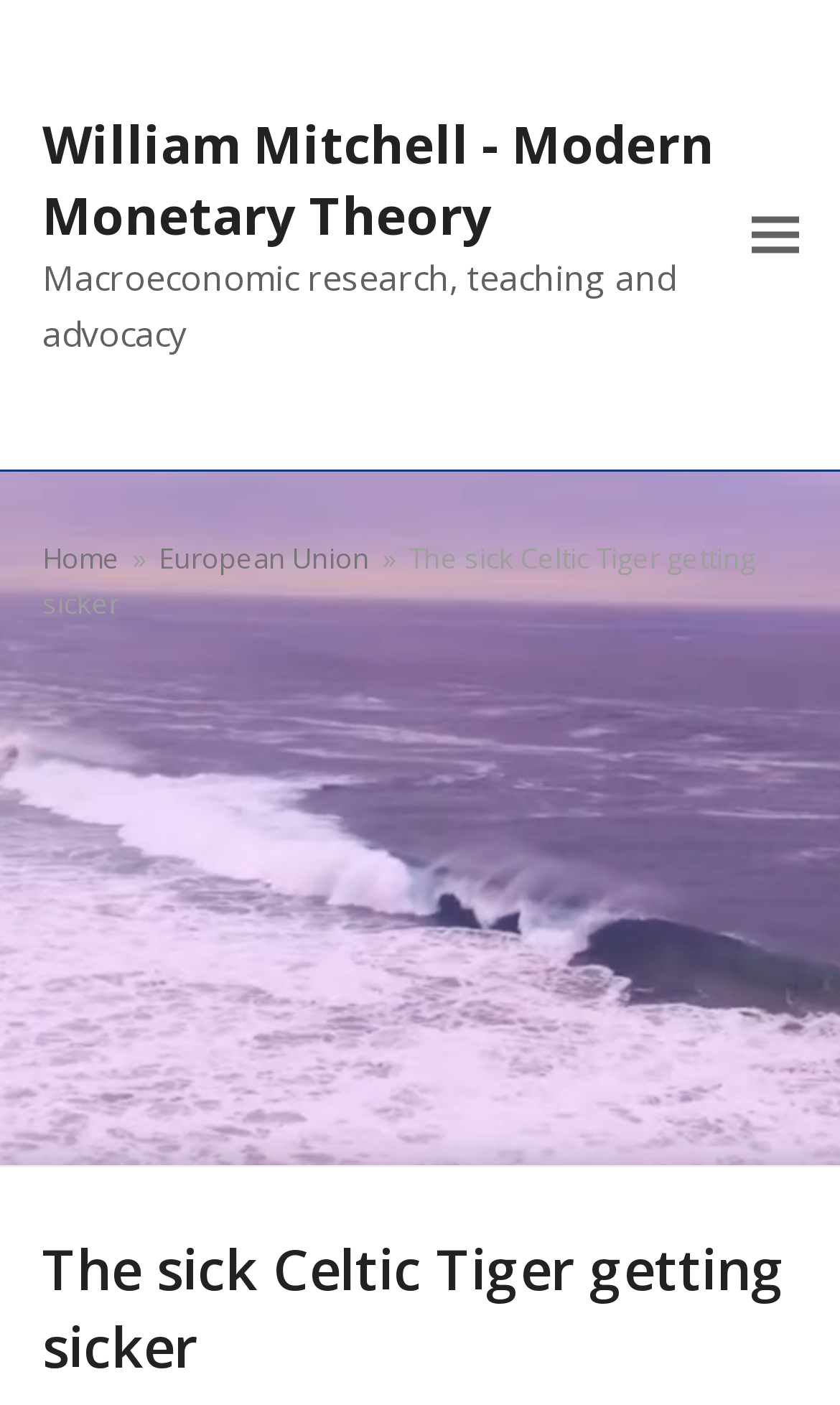Utilize the information from the image to answer the question in detail:
What is the category of the current page?

The answer can be found by looking at the navigation element with the text 'You are here:' and its child elements, which indicate that the current page is categorized under 'European Union'.